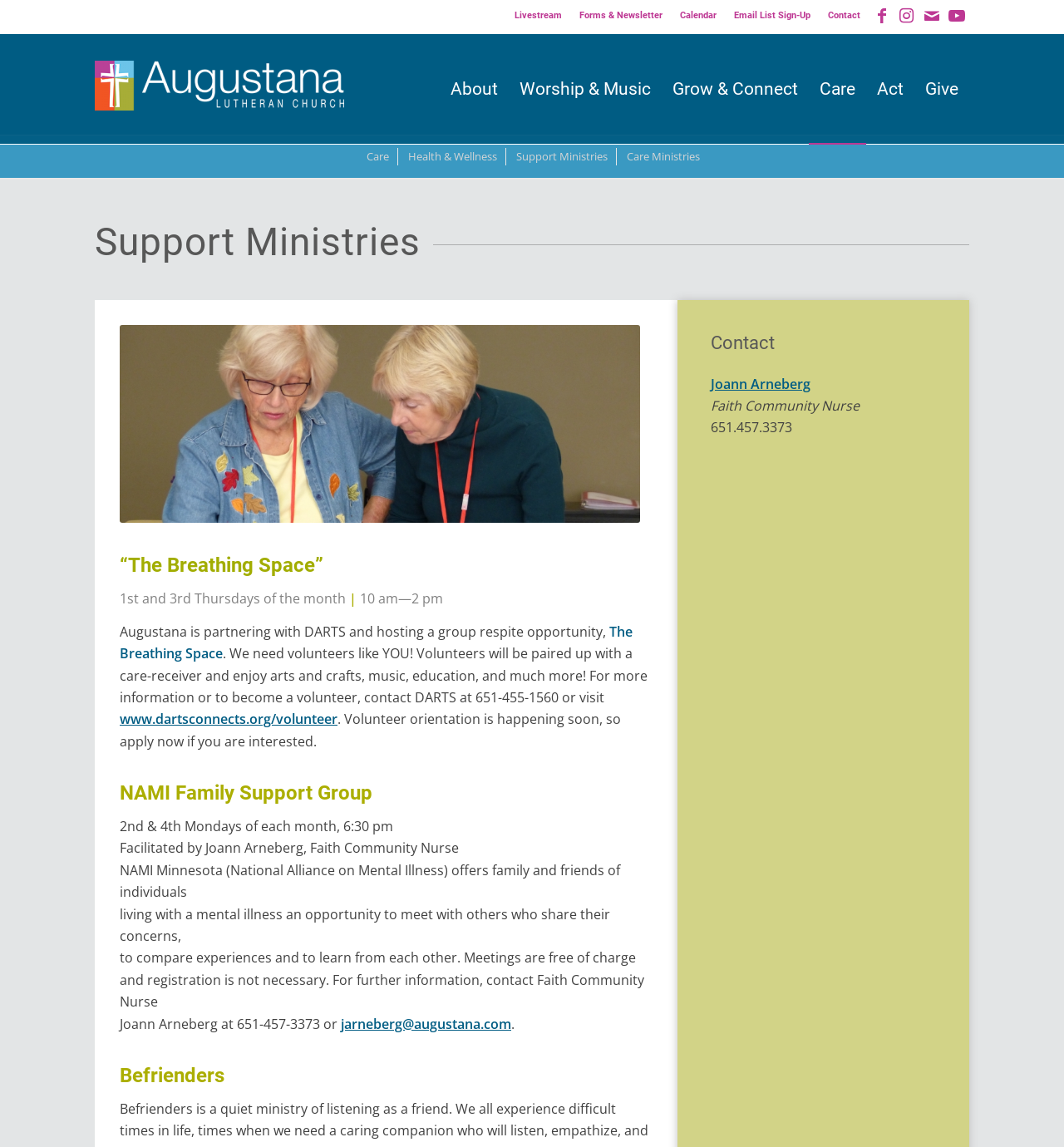How many social media links are available?
Give a thorough and detailed response to the question.

I counted the number of social media links at the top of the webpage, which are 'Link to Facebook', 'Link to Instagram', 'Link to Mail', and 'Link to Youtube', totaling 4 links.